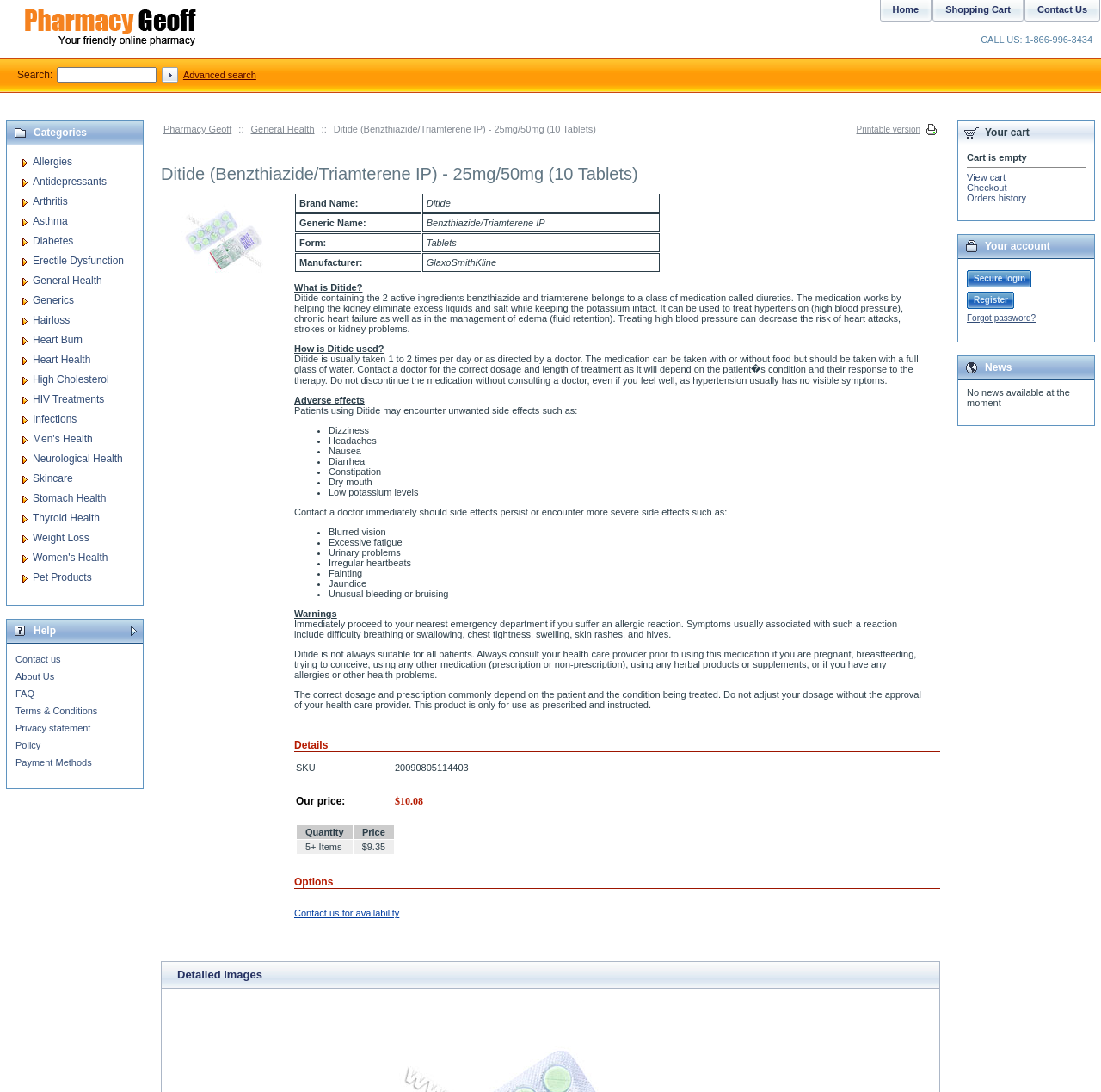Locate the bounding box coordinates of the clickable region necessary to complete the following instruction: "View the product image". Provide the coordinates in the format of four float numbers between 0 and 1, i.e., [left, top, right, bottom].

[0.164, 0.18, 0.242, 0.259]